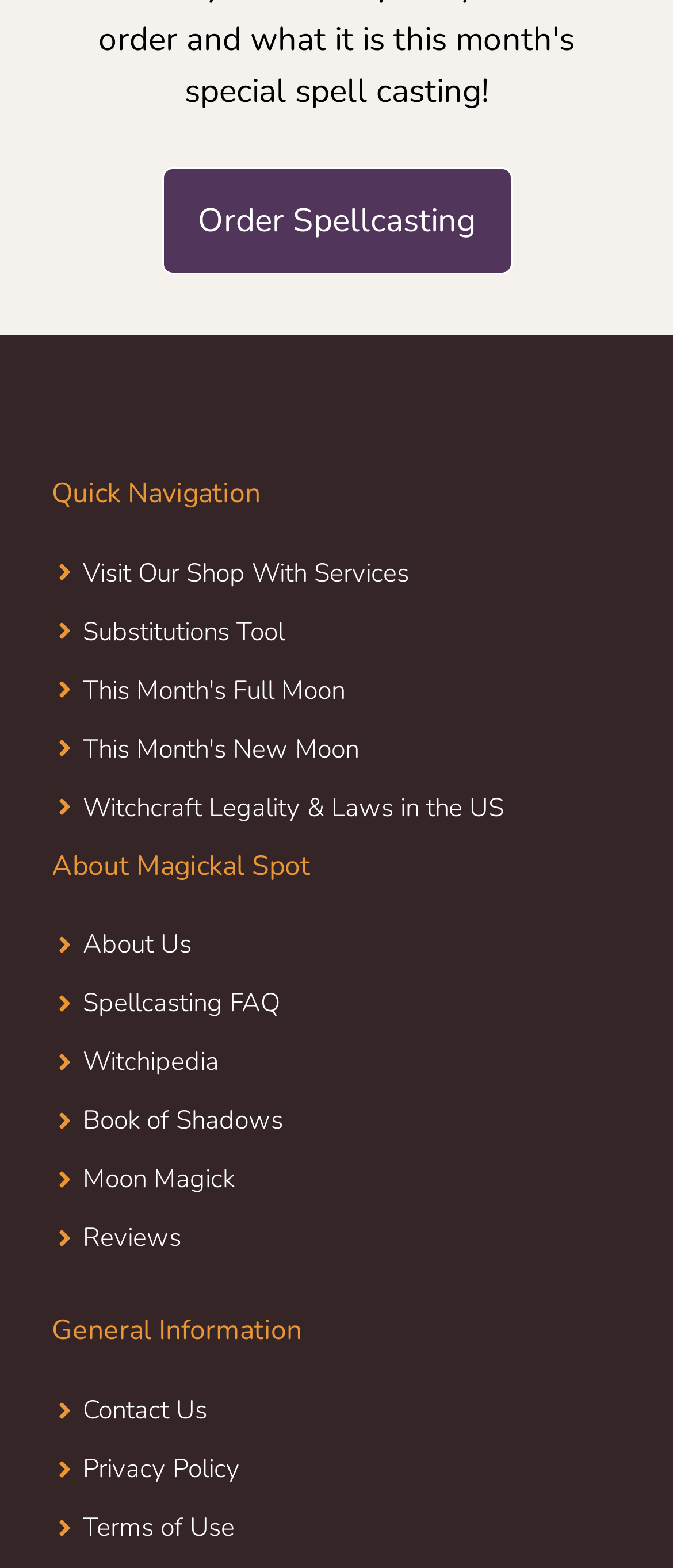Find the bounding box of the UI element described as follows: "This Month's New Moon".

[0.123, 0.466, 0.533, 0.489]